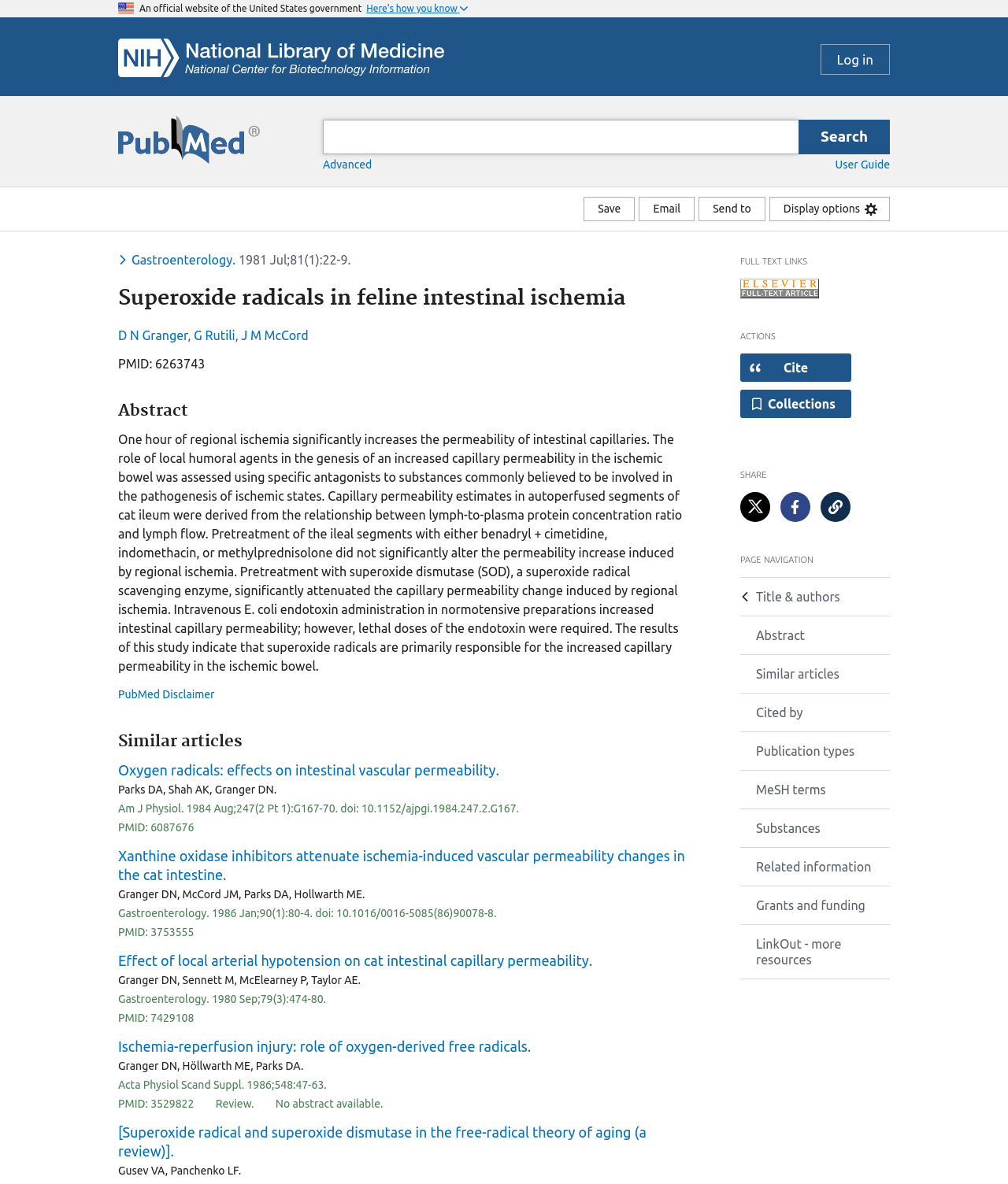Respond with a single word or phrase for the following question: 
What is the PMID of the article?

6263743